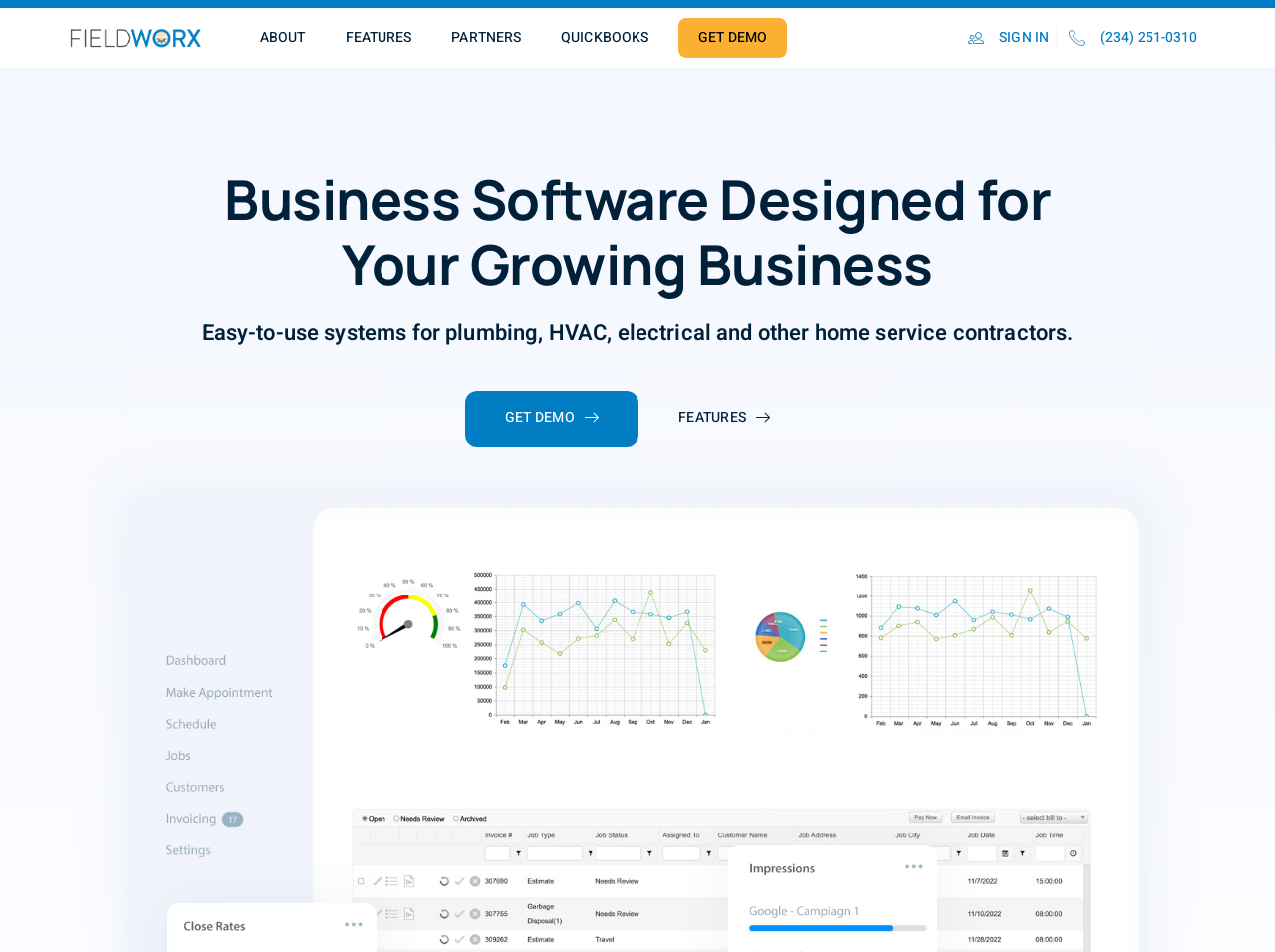What type of contractors is Fieldworx Software designed for?
Answer the question with as much detail as possible.

The static text on the page mentions that Fieldworx Software is designed for 'plumbing, HVAC, electrical, and other home service contractors'. This indicates that the software is specifically tailored for contractors who provide services related to home maintenance and repair.